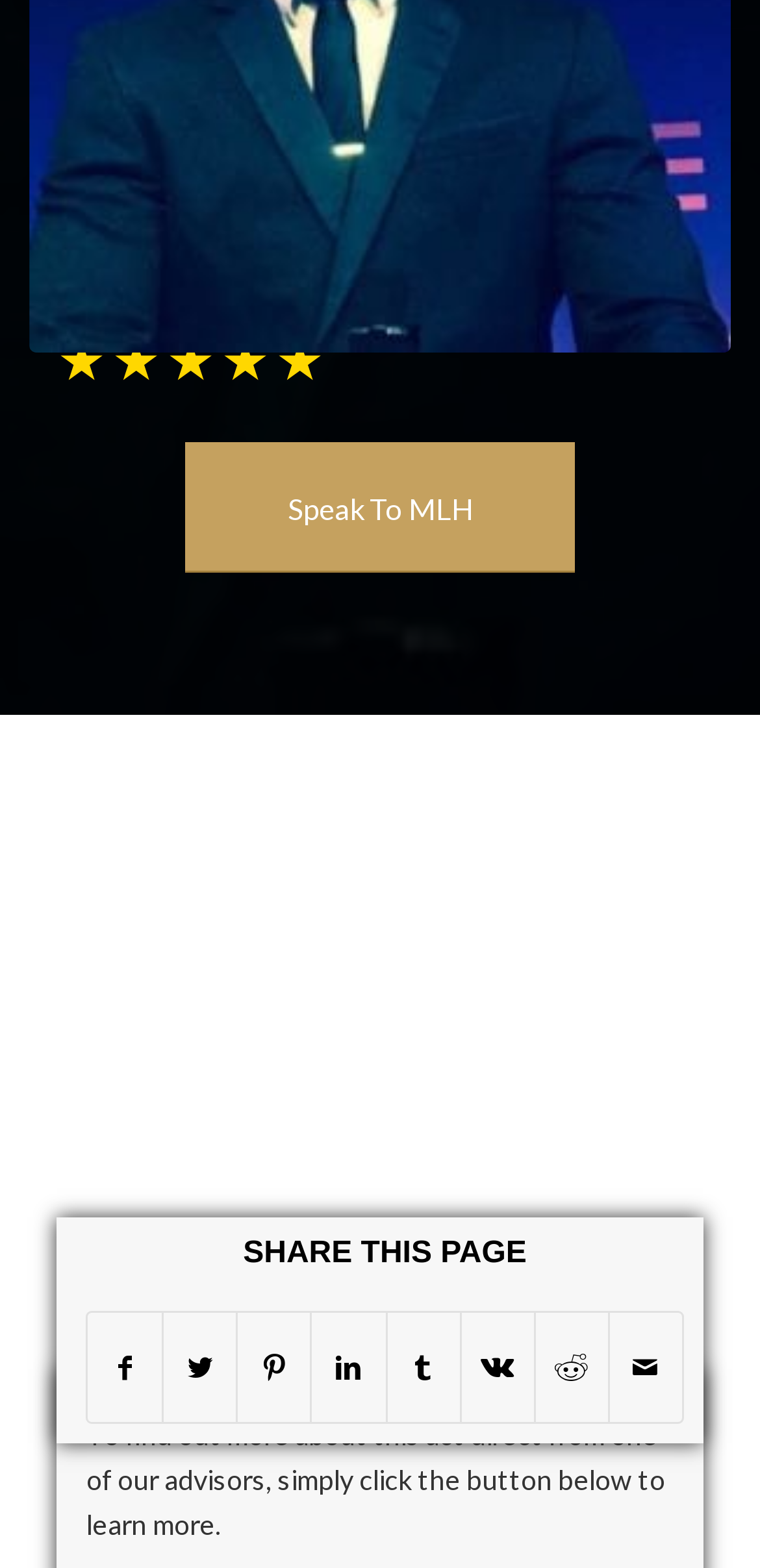Locate the bounding box coordinates of the clickable element to fulfill the following instruction: "View BLSamuel's profile". Provide the coordinates as four float numbers between 0 and 1 in the format [left, top, right, bottom].

None